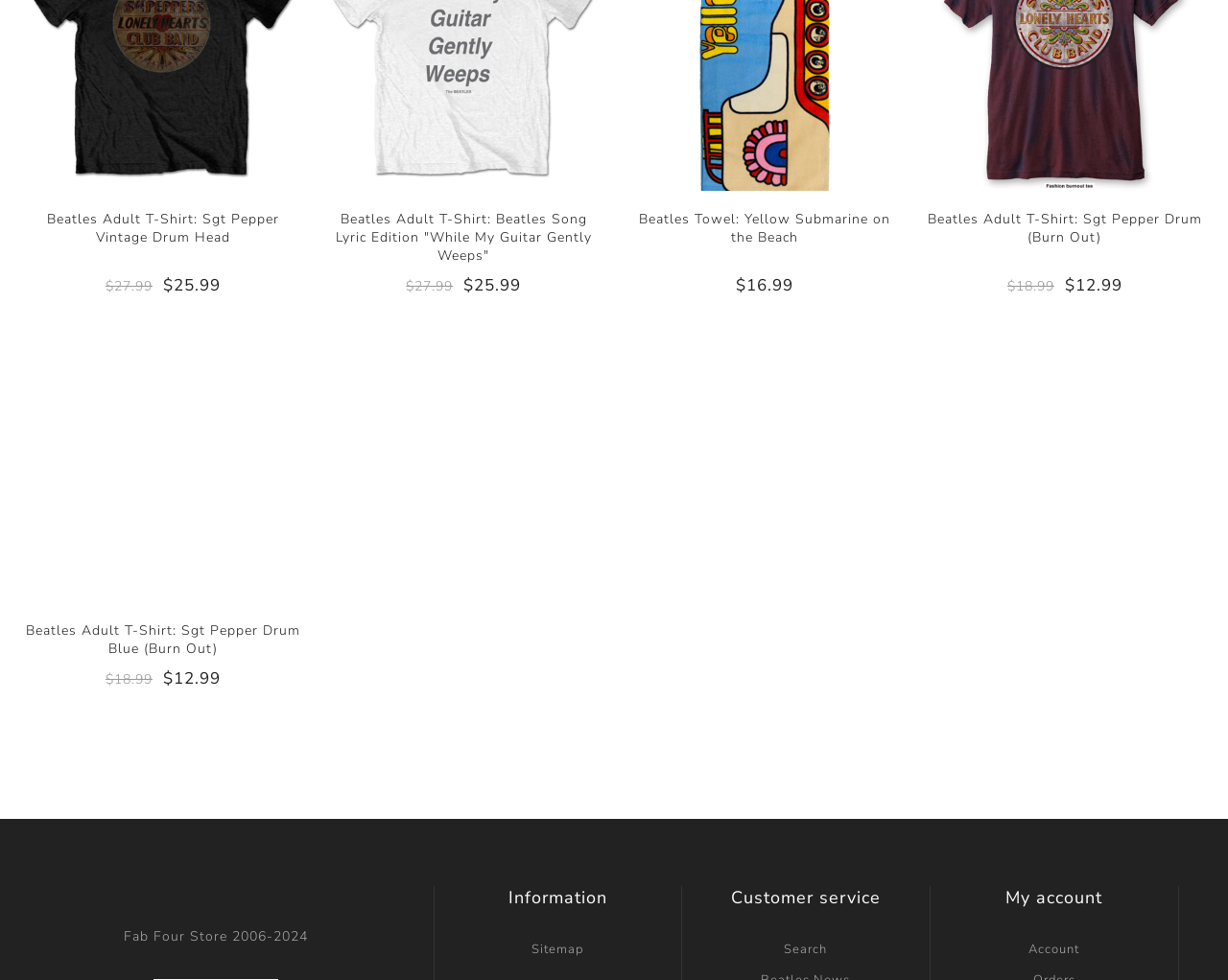How many products are displayed on this page?
Using the details from the image, give an elaborate explanation to answer the question.

There are four products displayed on this page, each with its own heading, price, and buttons. The products are Beatles Adult T-Shirt: Sgt Pepper Vintage Drum Head, Beatles Adult T-Shirt: Beatles Song Lyric Edition 'While My Guitar Gently Weeps', Beatles Towel: Yellow Submarine on the Beach, and Beatles Adult T-Shirt: Sgt Pepper Drum (Burn Out).